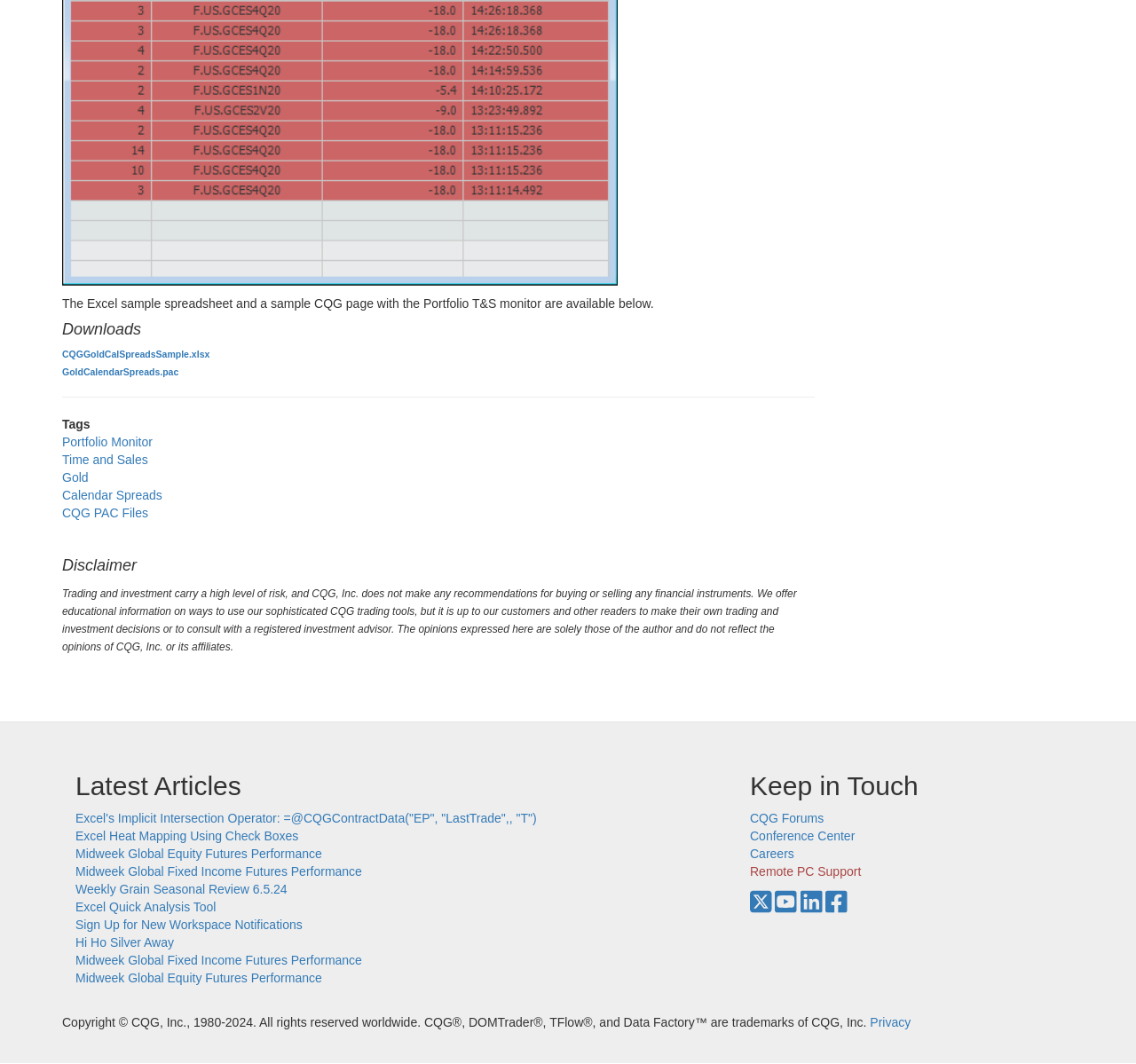What is the name of the sample spreadsheet file?
Look at the image and respond with a single word or a short phrase.

CQGGoldCalSpreadsSample.xlsx